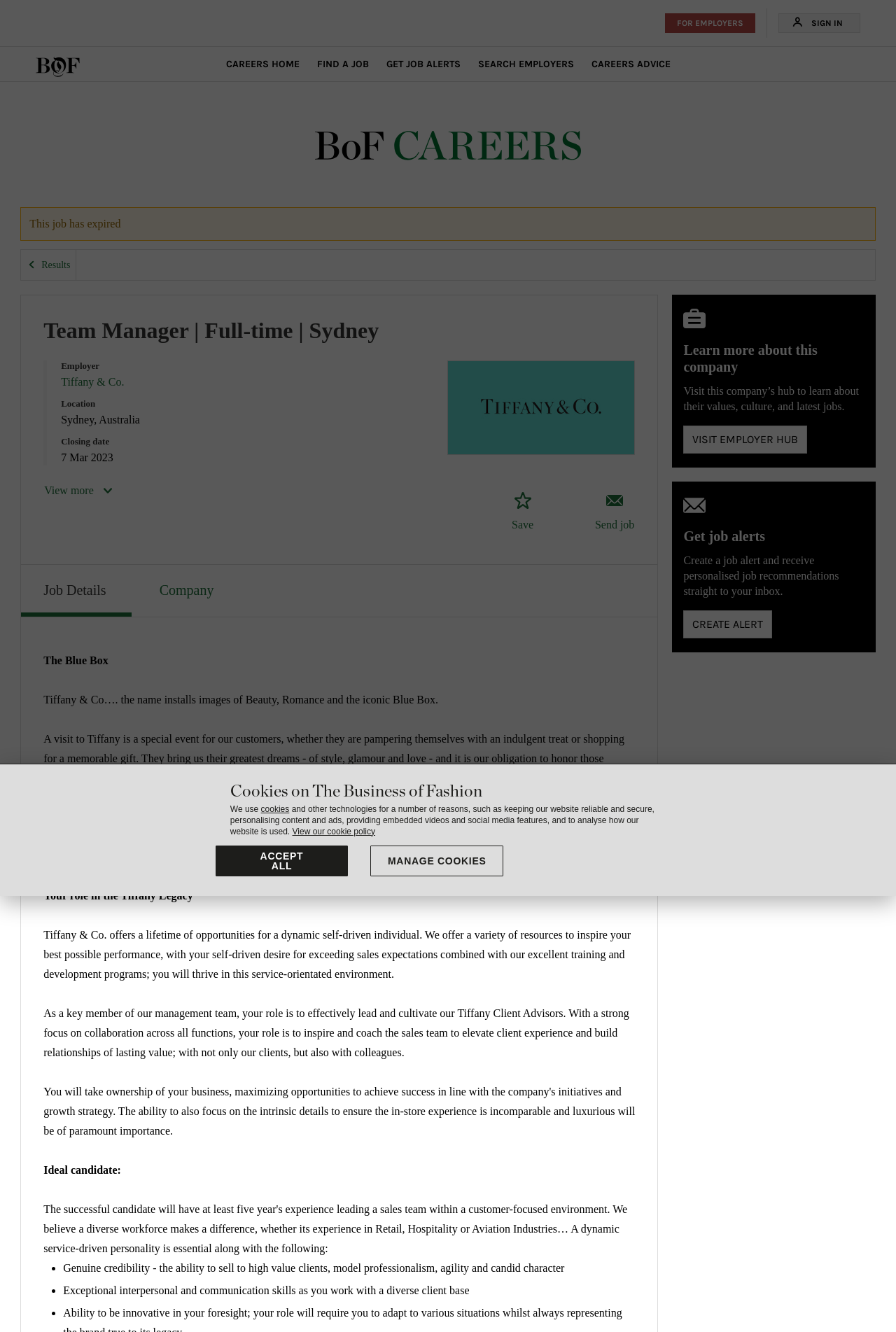Locate the bounding box coordinates of the UI element described by: "Accept all". The bounding box coordinates should consist of four float numbers between 0 and 1, i.e., [left, top, right, bottom].

[0.241, 0.635, 0.388, 0.658]